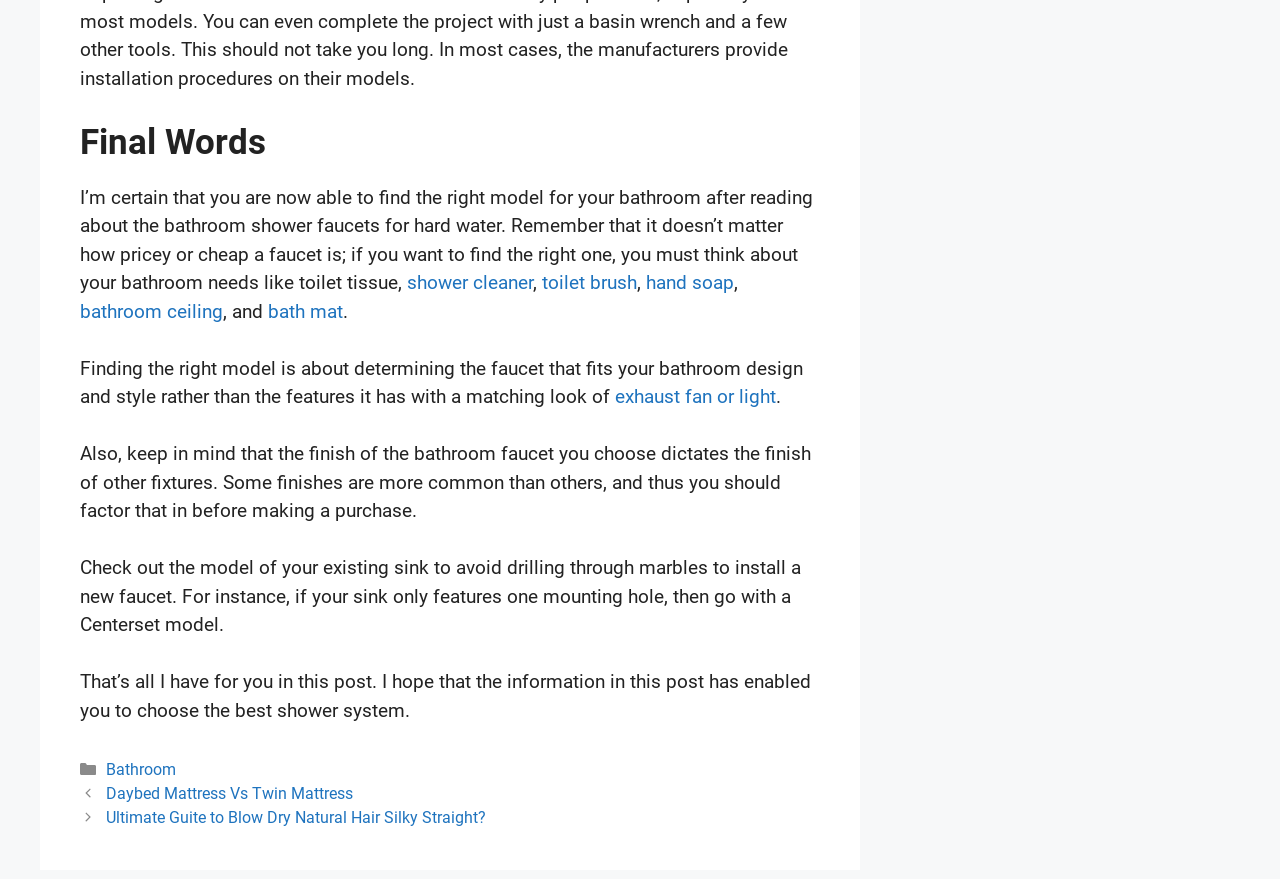Identify the bounding box coordinates of the element that should be clicked to fulfill this task: "Click on 'exhaust fan or light'". The coordinates should be provided as four float numbers between 0 and 1, i.e., [left, top, right, bottom].

[0.477, 0.6, 0.606, 0.626]